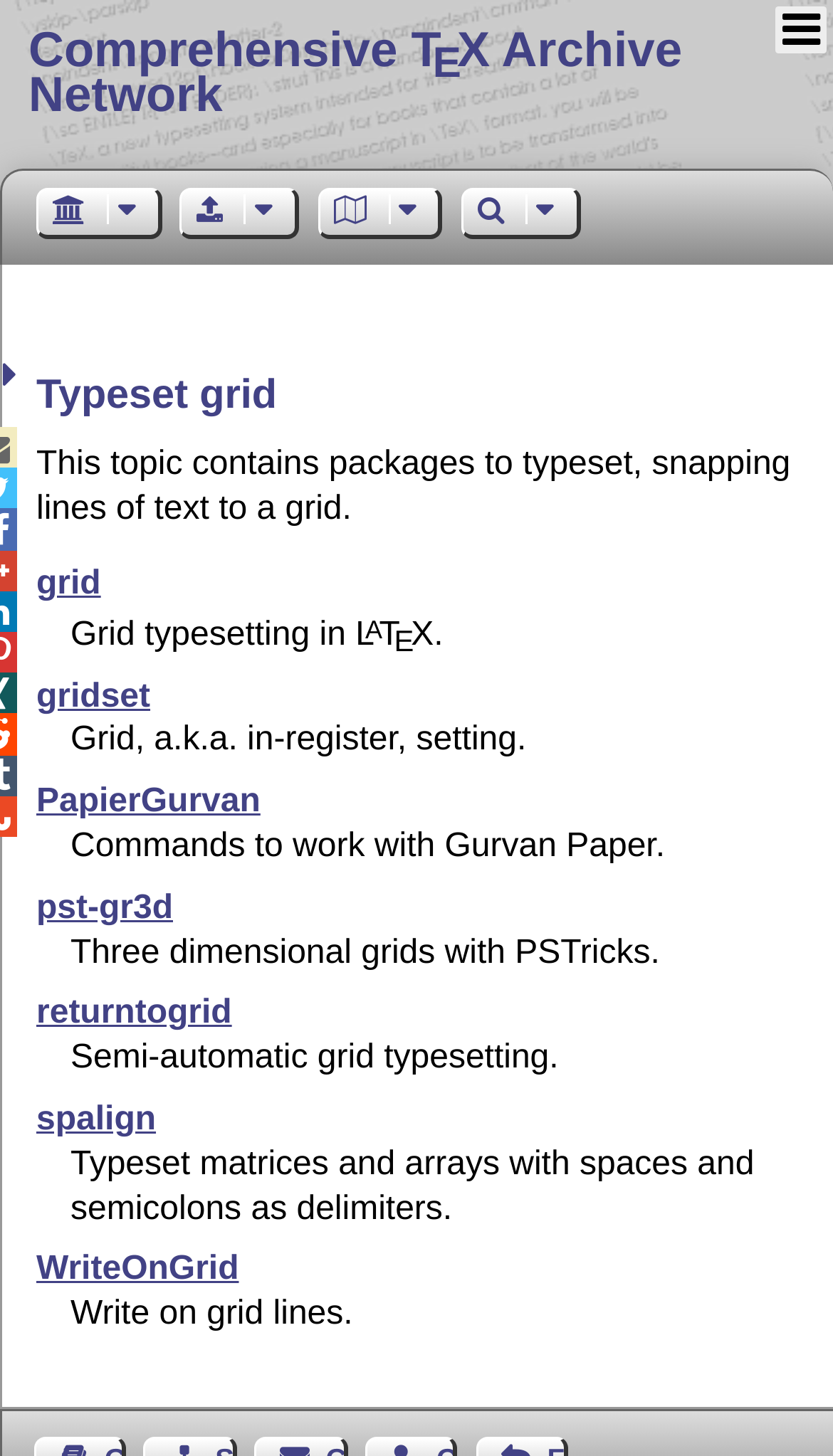Determine the bounding box coordinates of the clickable element necessary to fulfill the instruction: "Check WriteOnGrid". Provide the coordinates as four float numbers within the 0 to 1 range, i.e., [left, top, right, bottom].

[0.044, 0.86, 0.287, 0.885]